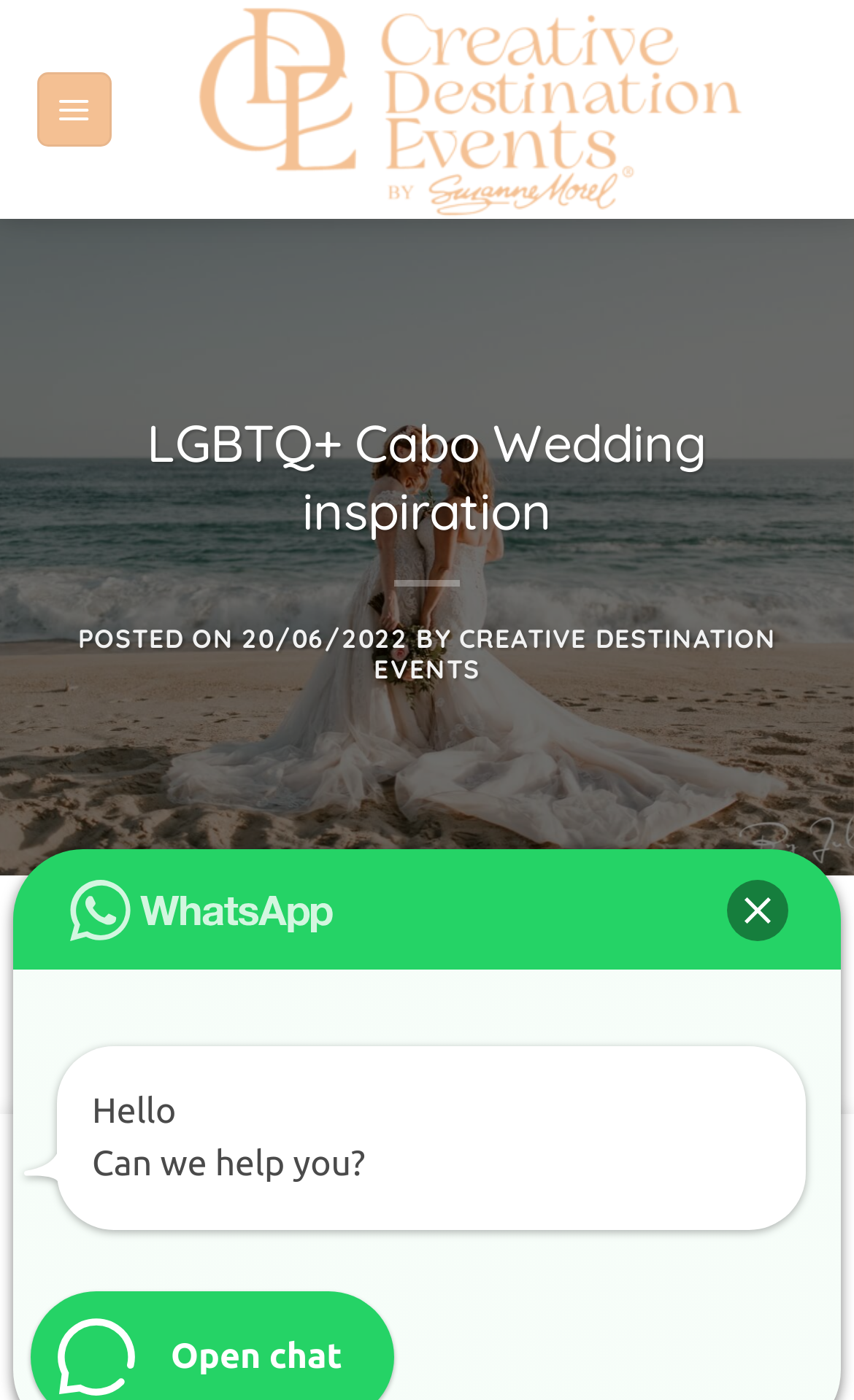Provide a one-word or short-phrase answer to the question:
What is the purpose of the chat button?

To get help